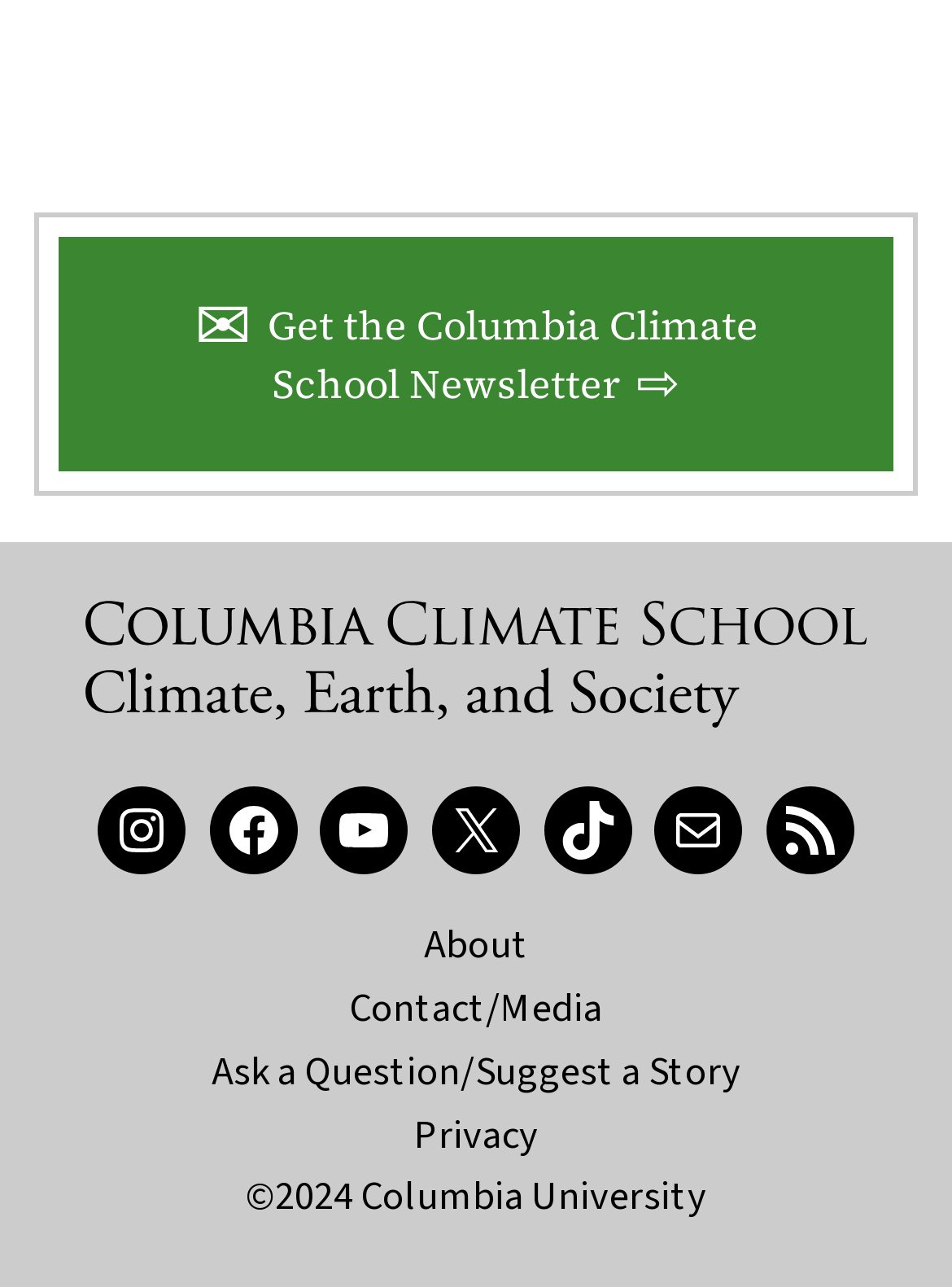Please study the image and answer the question comprehensively:
What is the last link at the bottom of the page?

The last link at the bottom of the page is the copyright link '©2024 Columbia University', which has a bounding box coordinate of [0.258, 0.908, 0.742, 0.952].